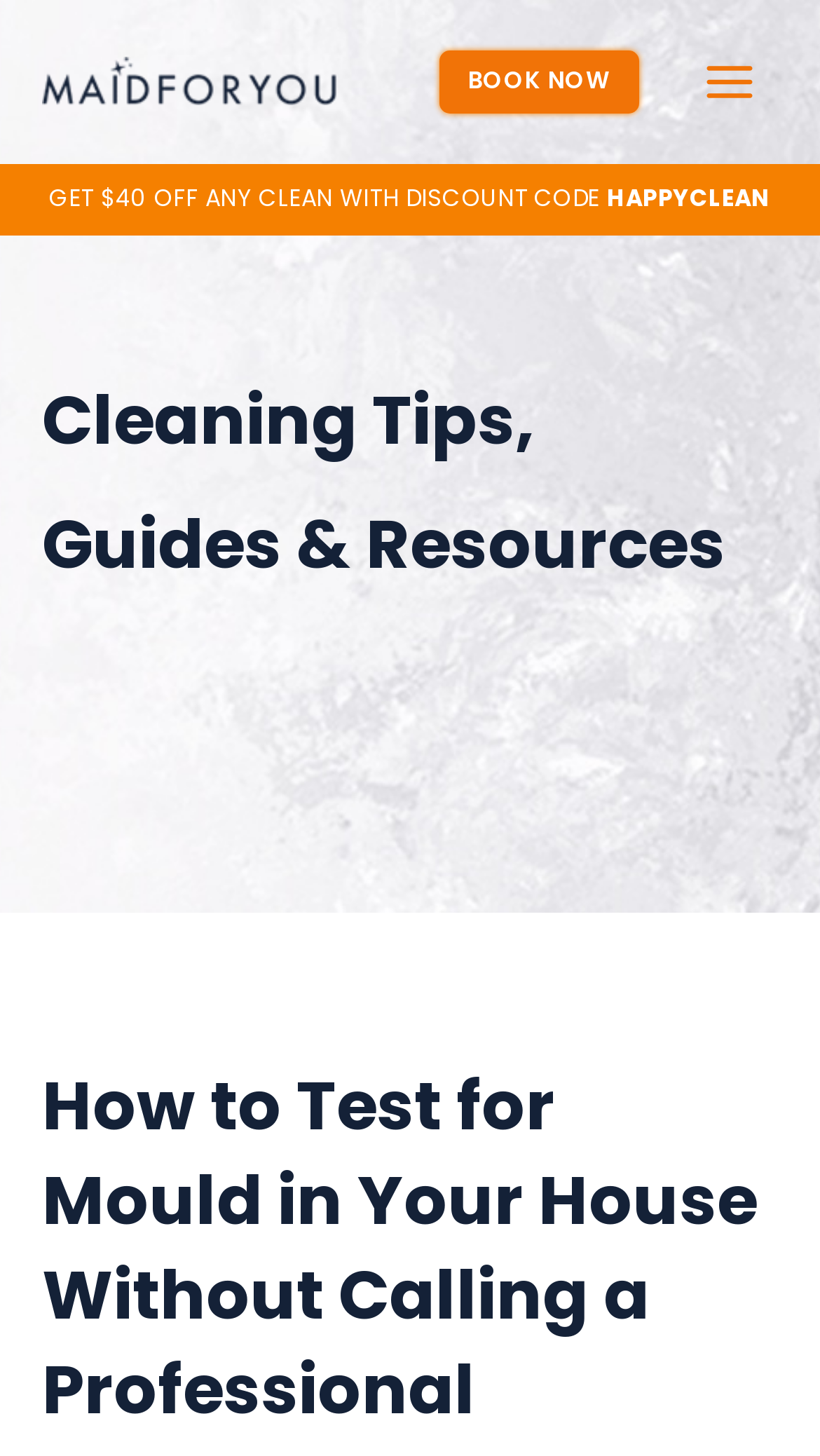What is the discount code for?
Using the image, give a concise answer in the form of a single word or short phrase.

ANY CLEAN